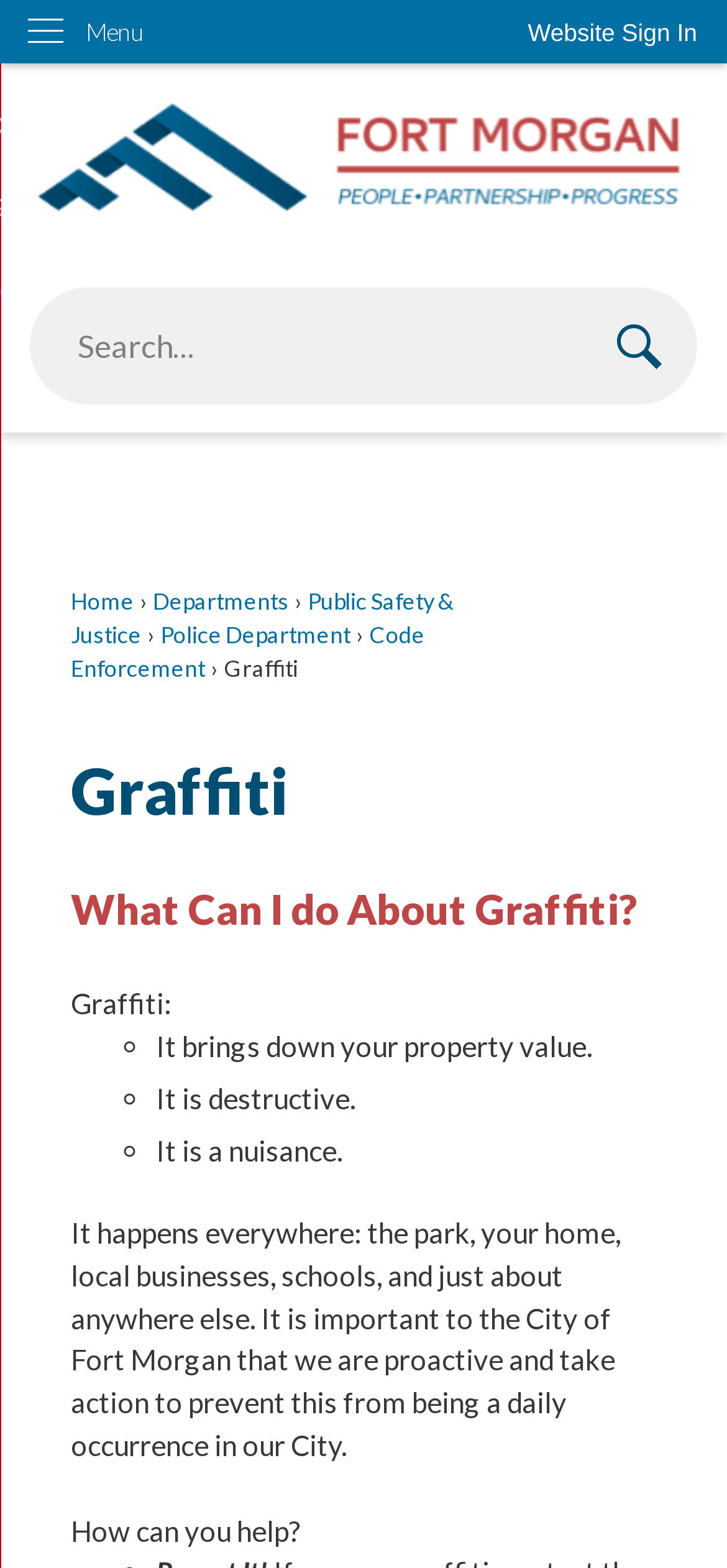Find and indicate the bounding box coordinates of the region you should select to follow the given instruction: "View more posts from Conor Kennedy".

None